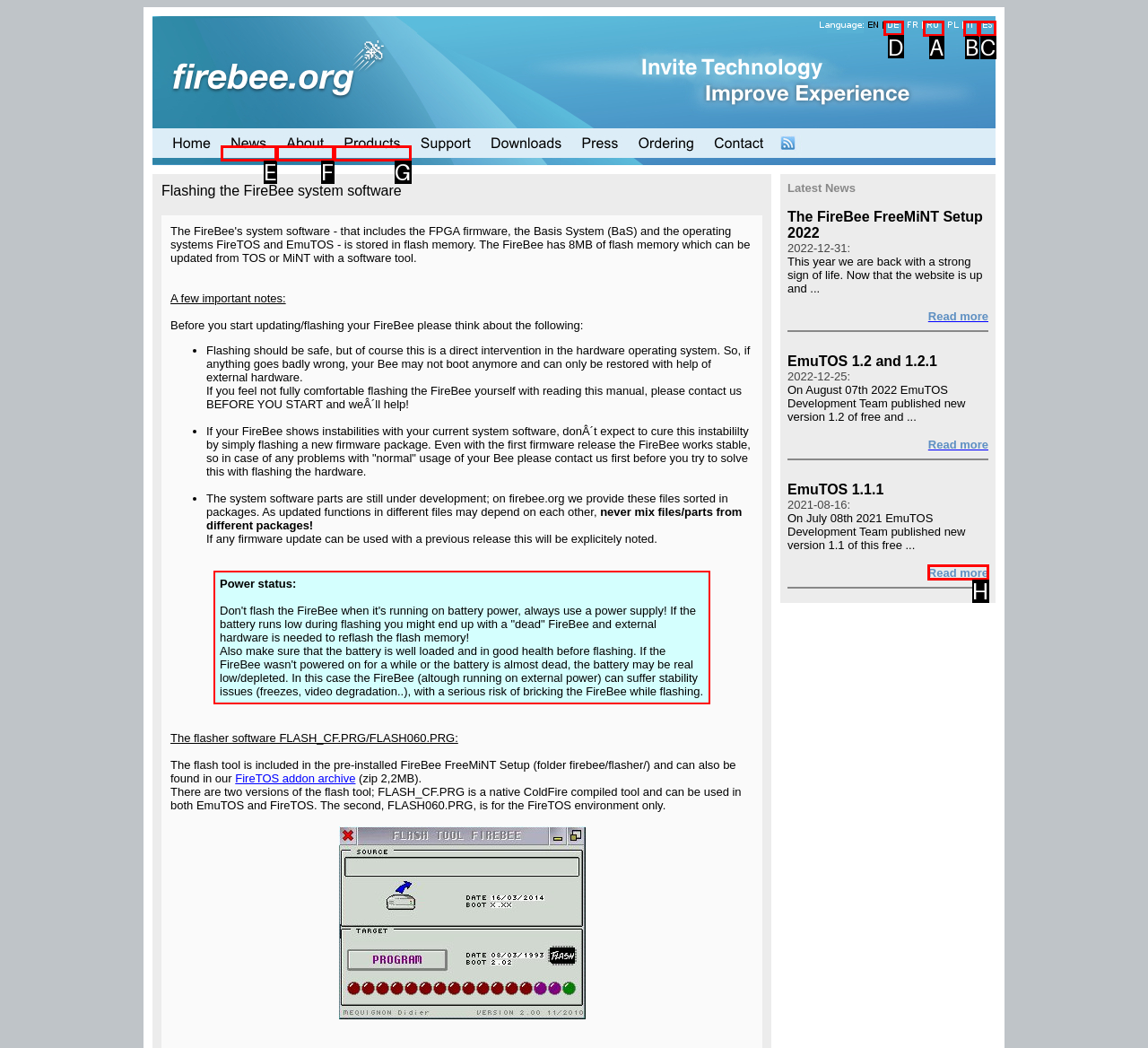From the given options, indicate the letter that corresponds to the action needed to complete this task: View Primary Maths Series. Respond with only the letter.

None